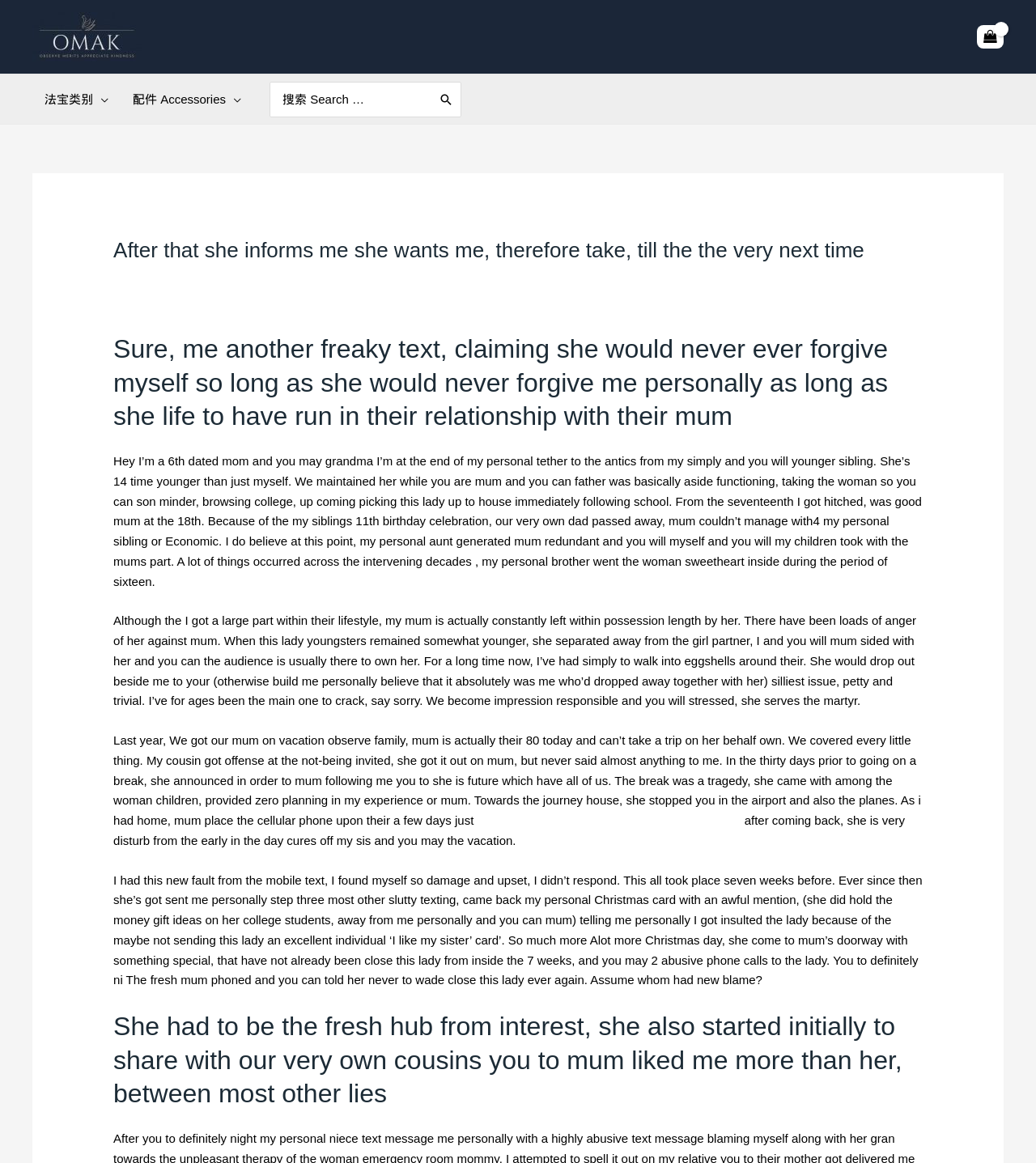Articulate a complete and detailed caption of the webpage elements.

This webpage appears to be a blog post or an article with a personal story. At the top, there is a navigation menu with links to "法宝类别" and "配件 Accessories" menus. Below the navigation menu, there is a search bar with a "Search for:" label and a search button. 

The main content of the webpage is a long, personal story about a woman's relationship with her sister and mother. The story is divided into several paragraphs, with headings and links scattered throughout. The story begins with the woman describing her sister's behavior and how she has been walking on eggshells around her. The woman shares several incidents where her sister got offended and reacted angrily, including a recent vacation where her sister brought one of her children without planning with the woman or their mother.

Throughout the story, there are links to other articles or websites, including one to "elite-singles-inceleme visitors" and another to a specific webpage on "elite-singles-inceleme". There are also several static text elements with quotes or phrases, such as "Leave a Comment" and "By Yu Xian". 

At the bottom of the webpage, there is a link to "OMAK" and an image with the same label. There is also a link to "View Shopping Cart, empty" at the top right corner of the webpage.